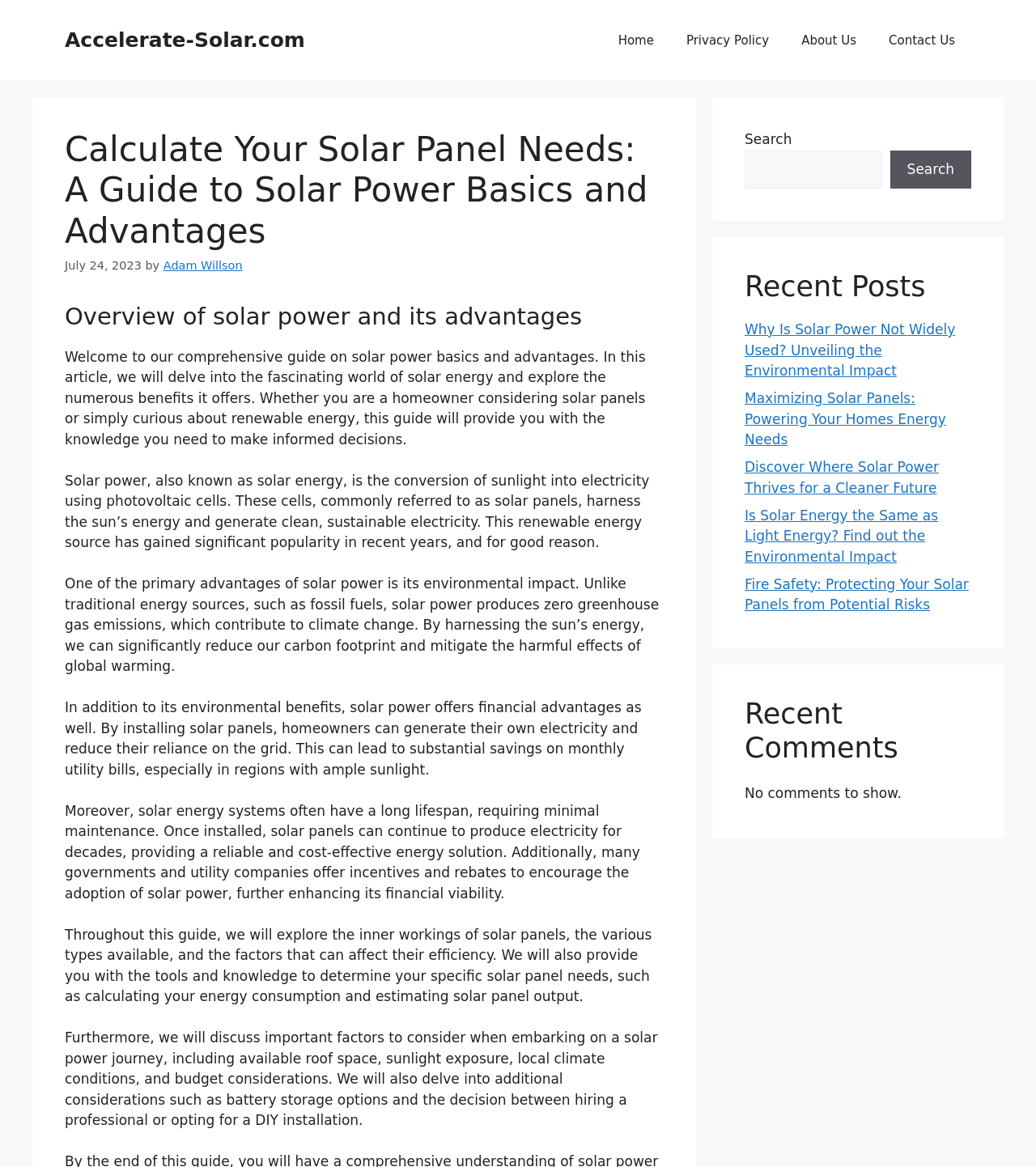Provide a brief response to the question below using one word or phrase:
What is the section below the article about?

Recent Posts